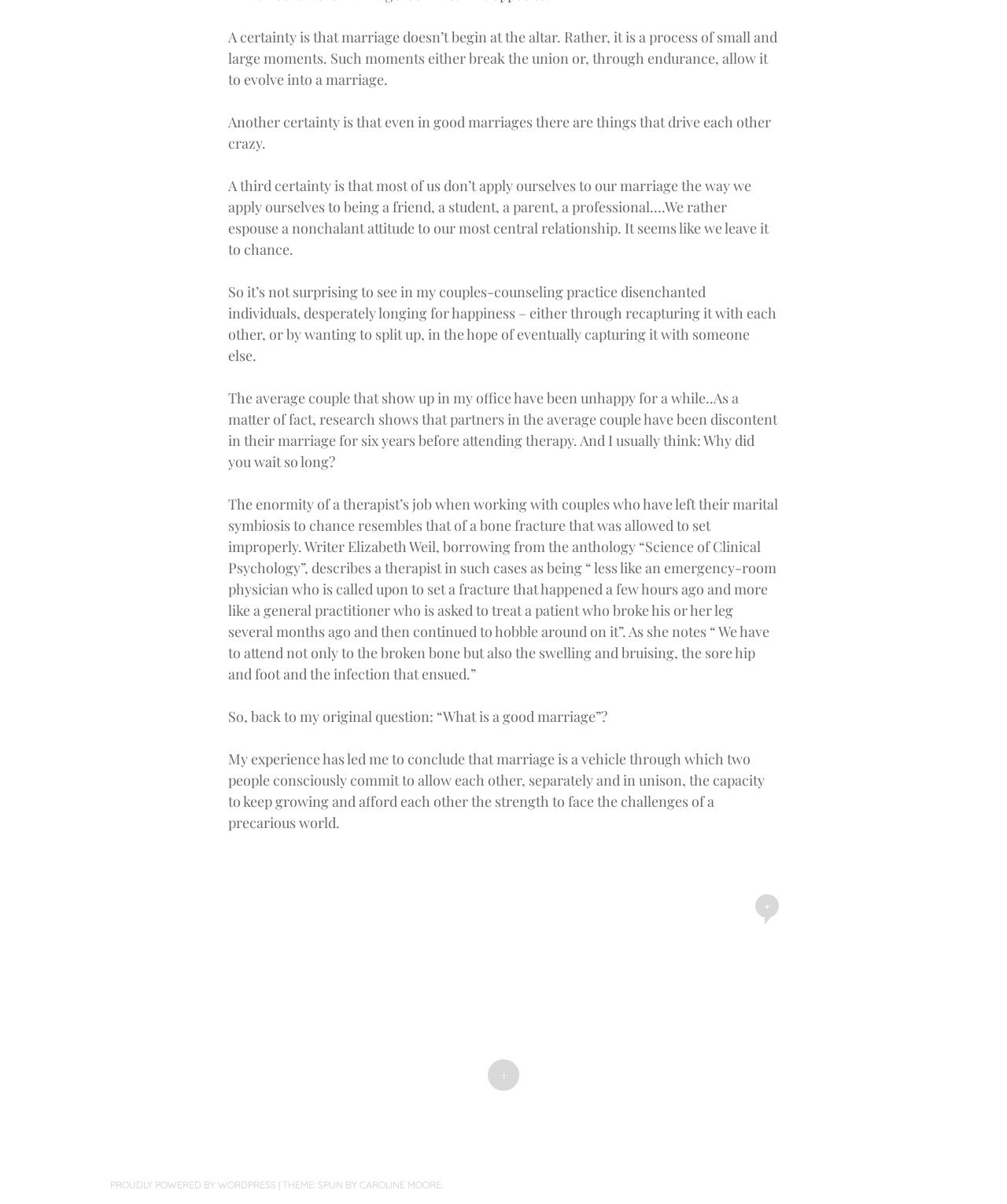Using the description: "+", determine the UI element's bounding box coordinates. Ensure the coordinates are in the format of four float numbers between 0 and 1, i.e., [left, top, right, bottom].

[0.75, 0.743, 0.773, 0.762]